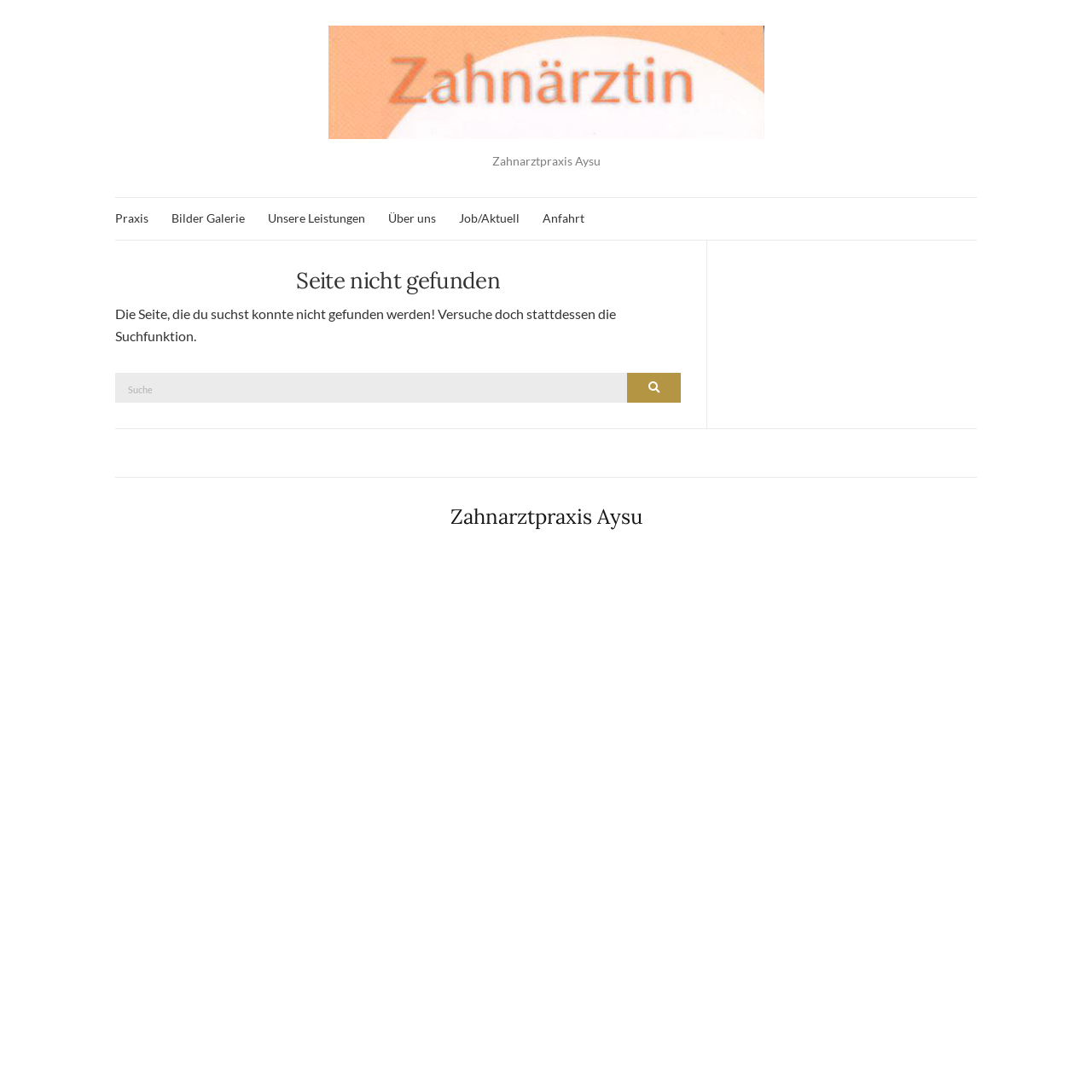Extract the bounding box of the UI element described as: "parent_node: Suche nach: name="s" placeholder="Suche"".

[0.105, 0.341, 0.624, 0.368]